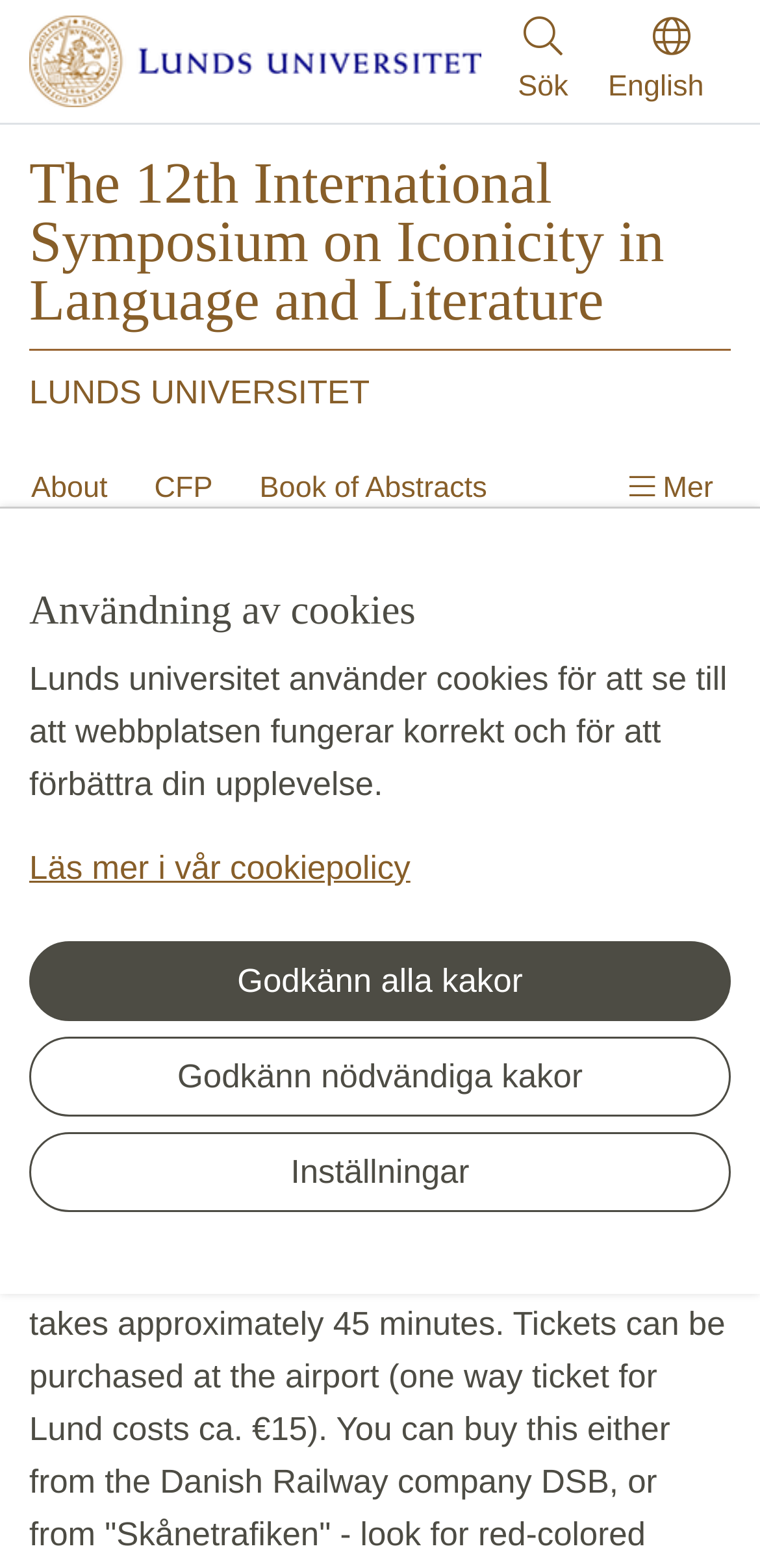Please give a one-word or short phrase response to the following question: 
What is the language of the webpage?

Swedish